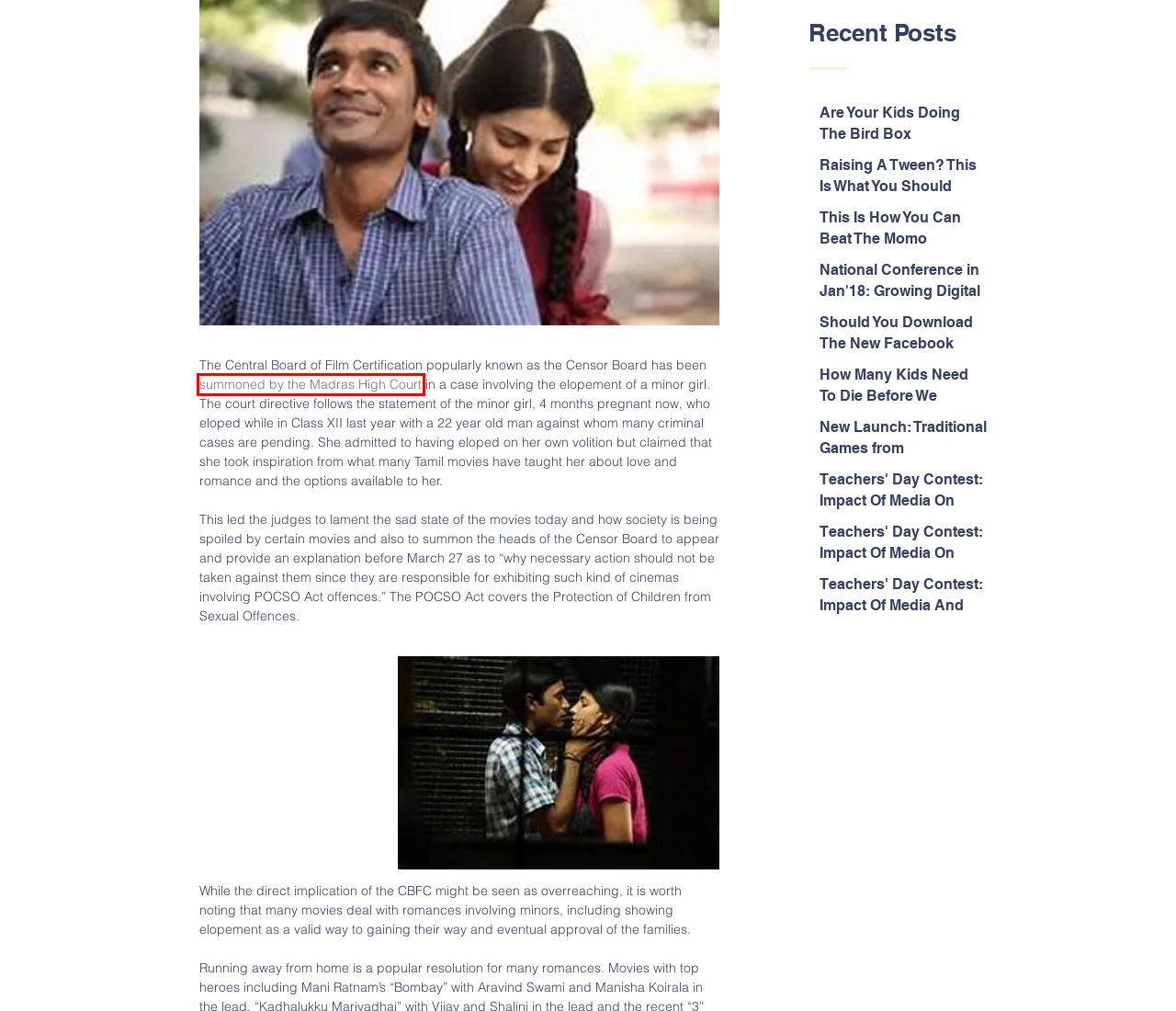Given a screenshot of a webpage featuring a red bounding box, identify the best matching webpage description for the new page after the element within the red box is clicked. Here are the options:
A. Seized By The Screen: 5 Risks Your High-Tech Toddler Could Face.
B. This Is How You Can Beat The Momo Challenge.
C. What Is The Verdict On Cell Phone Radiation?
D. "Boys Don’t Cry." - Do Ads convey this?
E. 10-step Guide to Setting Responsible Screen Rules for Kids.
F. The Connected World
G. Are Your Kids Doing The Bird Box Challenge?
H. What should I know about ADHD and TV?

B